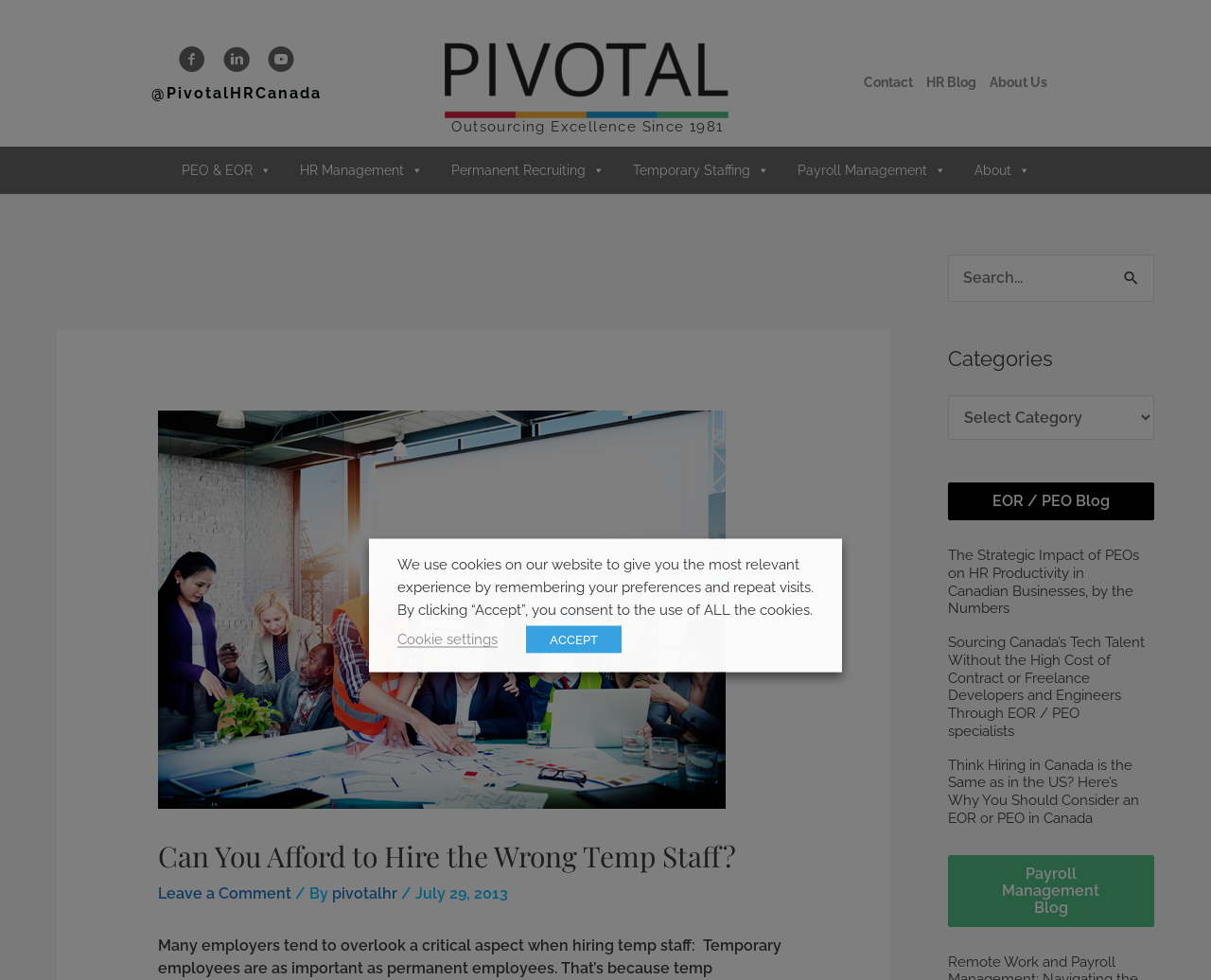Explain the webpage in detail, including its primary components.

This webpage is about Pivotal Integrated HR Solutions, a company that provides human resource management services. At the top left corner, there is a logo of PivotalHRCanada, accompanied by a link to the company's logo. Next to it, there is a heading that reads "Outsourcing Excellence Since 1981". 

On the top right corner, there are several links to different sections of the website, including "Contact", "HR Blog", "About Us", and a dropdown menu with various services such as "PEO & EOR", "HR Management", "Permanent Recruiting", "Temporary Staffing", and "Payroll Management". 

Below the top navigation bar, there is a main content area with a header that reads "Can You Afford to Hire the Wrong Temp Staff?". This is followed by an image related to hiring temporary staff, and then the main article content. The article is dated July 29, 2013, and has a link to leave a comment at the bottom.

On the right sidebar, there is a search bar with a button to search for specific content. Below the search bar, there are several headings and links to different blog posts, including "The Strategic Impact of PEOs on HR Productivity in Canadian Businesses, by the Numbers", "Sourcing Canada’s Tech Talent Without the High Cost of Contract or Freelance Developers and Engineers Through EOR / PEO specialists", and "Think Hiring in Canada is the Same as in the US? Here’s Why You Should Consider an EOR or PEO in Canada". There are also buttons to access the "EOR / PEO Blog" and "Payroll Management Blog".

At the bottom of the page, there is a cookie consent dialog box that informs users about the use of cookies on the website and provides options to accept or customize cookie settings.